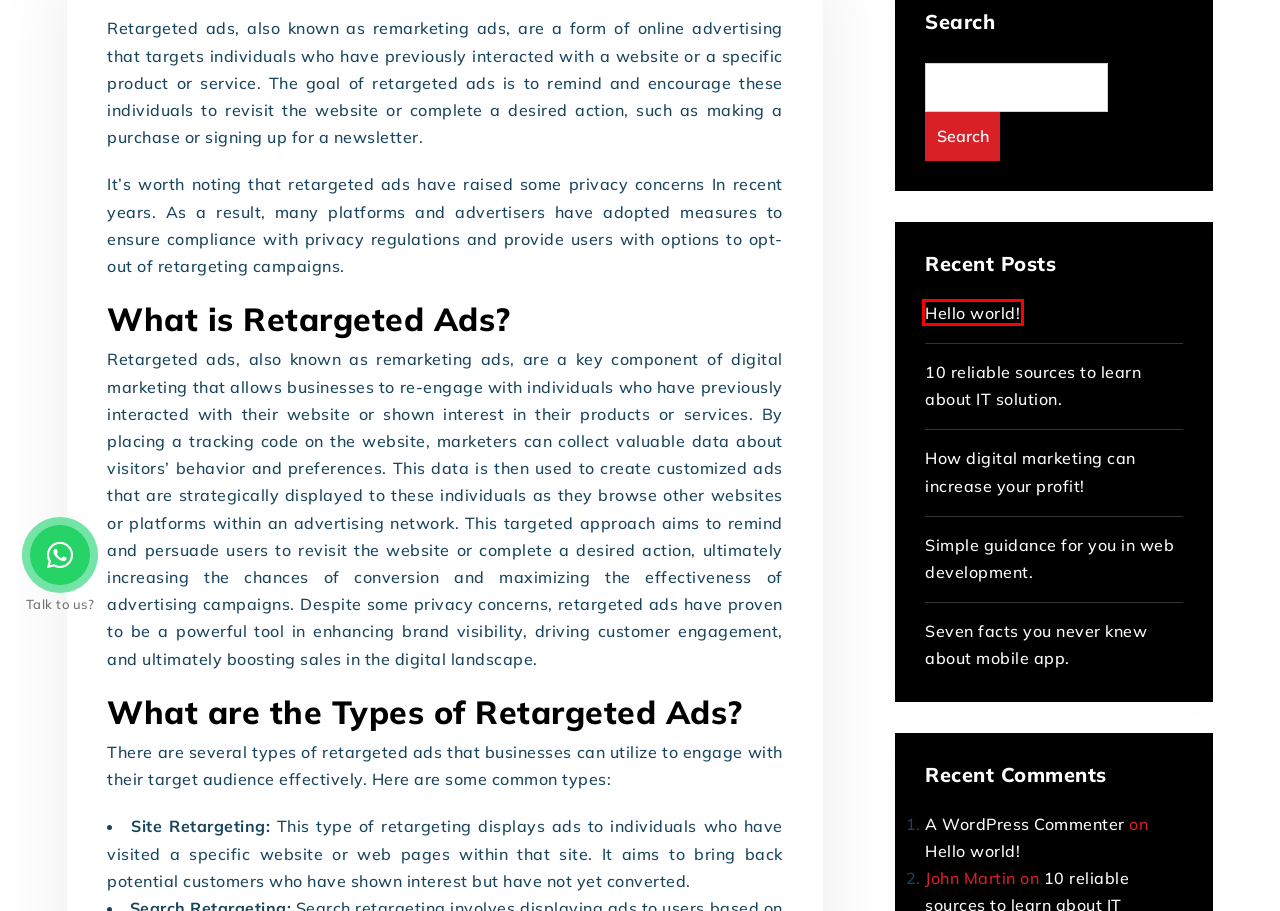Assess the screenshot of a webpage with a red bounding box and determine which webpage description most accurately matches the new page after clicking the element within the red box. Here are the options:
A. Hello world! - Ideaseakers
B. Ideaseakers | Digital Marketing Company in Lahore, Pakistan
C. Simple guidance for you in web development. - Ideaseakers
D. Blog Tool, Publishing Platform, and CMS – WordPress.org
E. Google Analytics Services in Lahore, Pakistan | Ideaseakers
F. SEO Implements - Ideaseakers
G. How digital marketing can increase your profit! - Ideaseakers
H. Seven facts you never knew about mobile app. - Ideaseakers

A